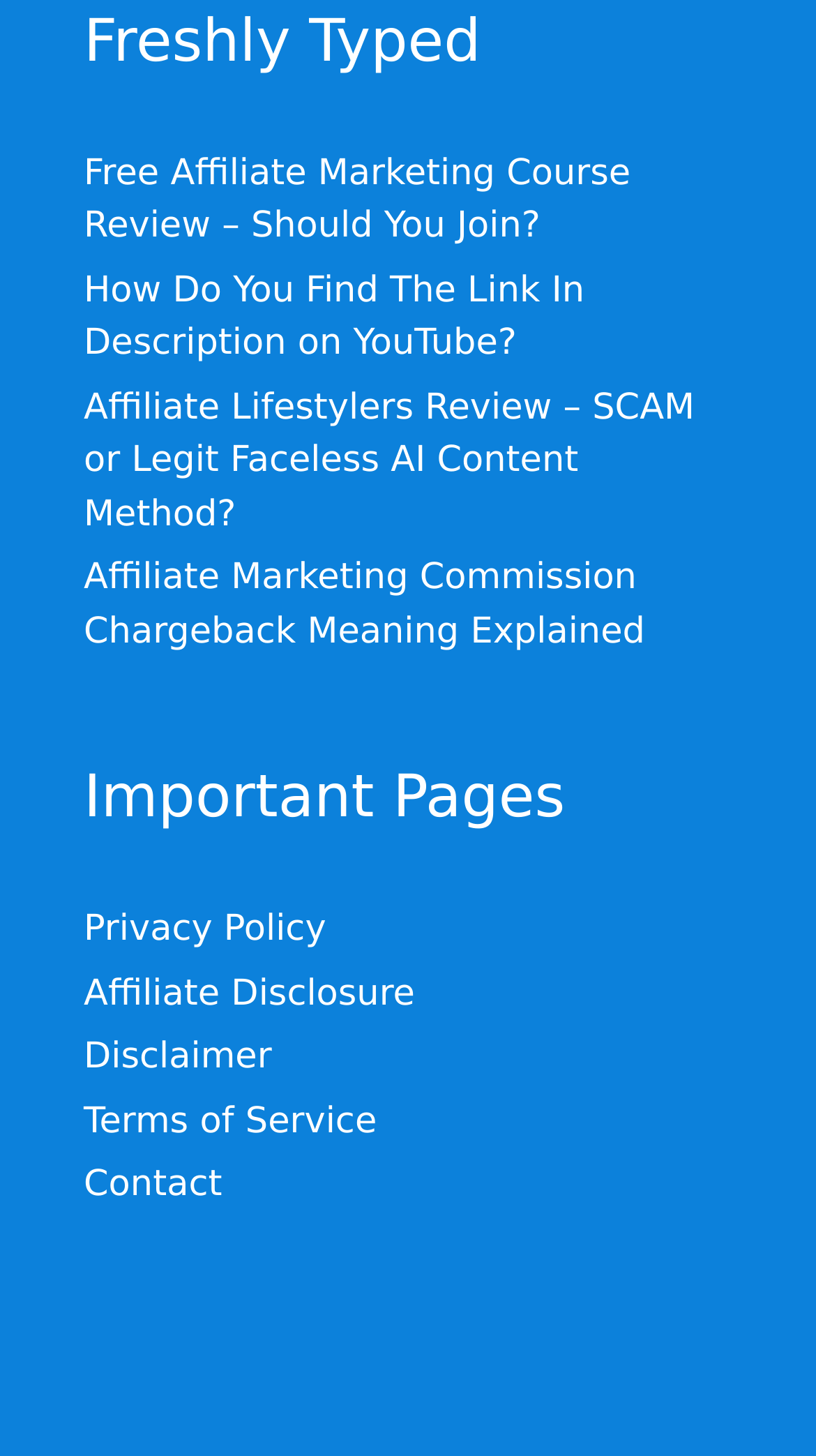Given the element description Privacy Policy, predict the bounding box coordinates for the UI element in the webpage screenshot. The format should be (top-left x, top-left y, bottom-right x, bottom-right y), and the values should be between 0 and 1.

[0.103, 0.624, 0.4, 0.653]